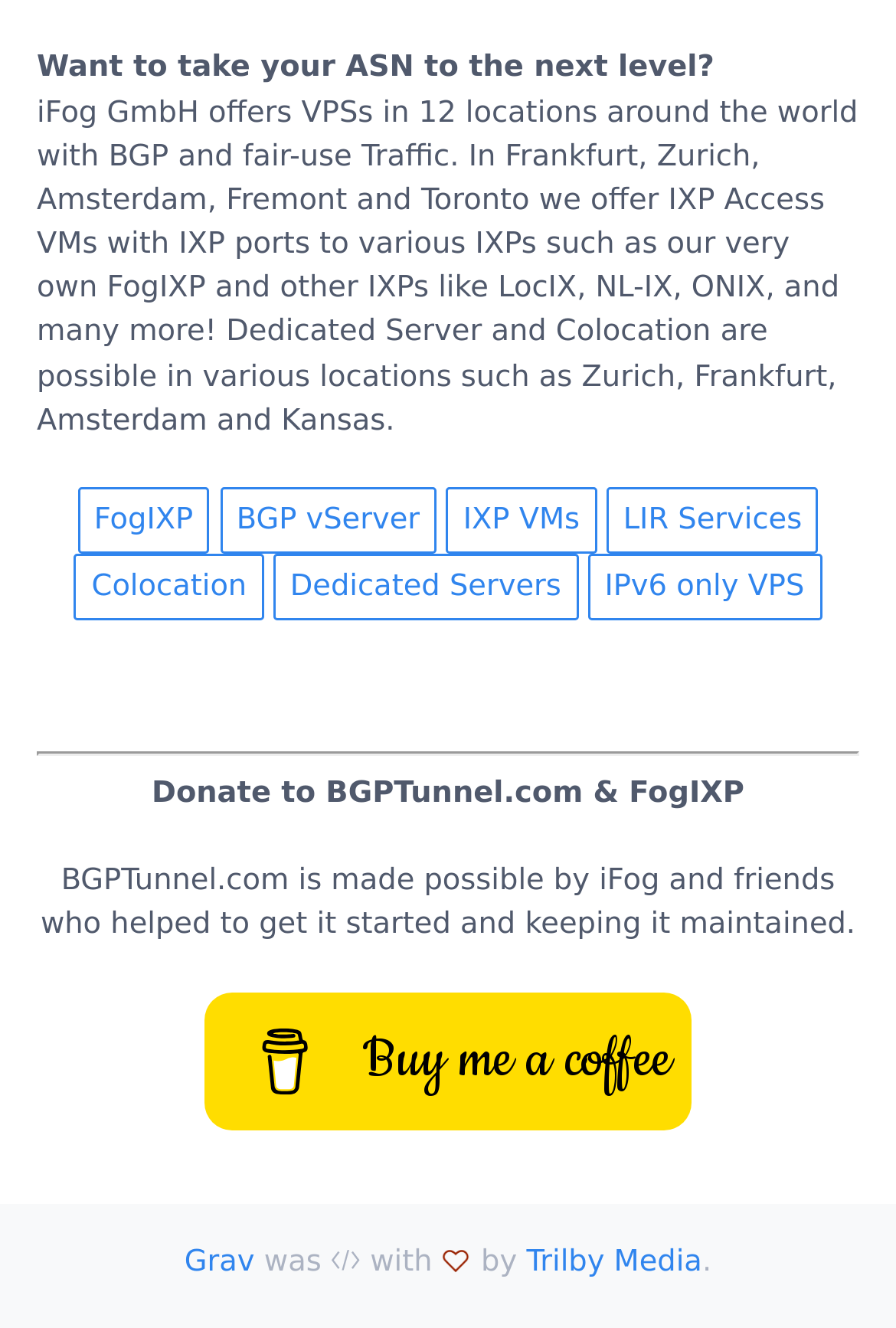Predict the bounding box coordinates for the UI element described as: "Trilby Media". The coordinates should be four float numbers between 0 and 1, presented as [left, top, right, bottom].

[0.588, 0.937, 0.784, 0.963]